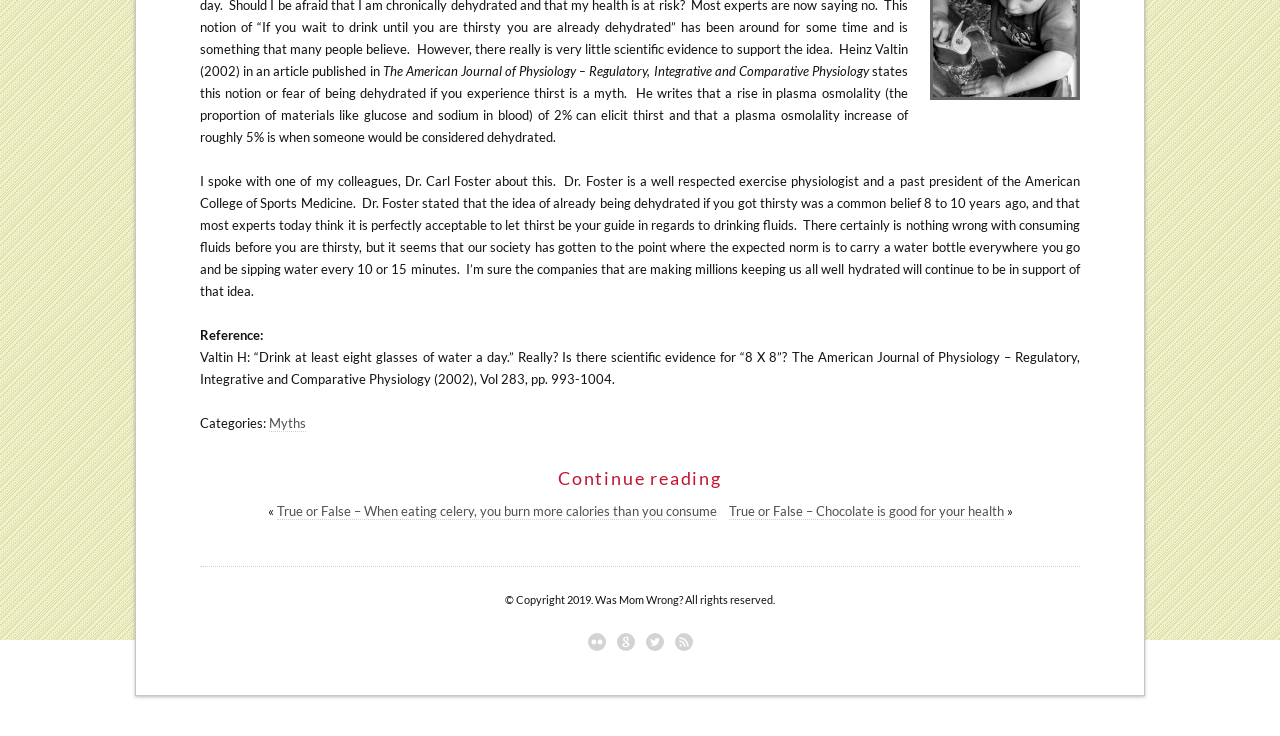Provide the bounding box coordinates for the UI element that is described as: "Myths".

[0.21, 0.564, 0.239, 0.587]